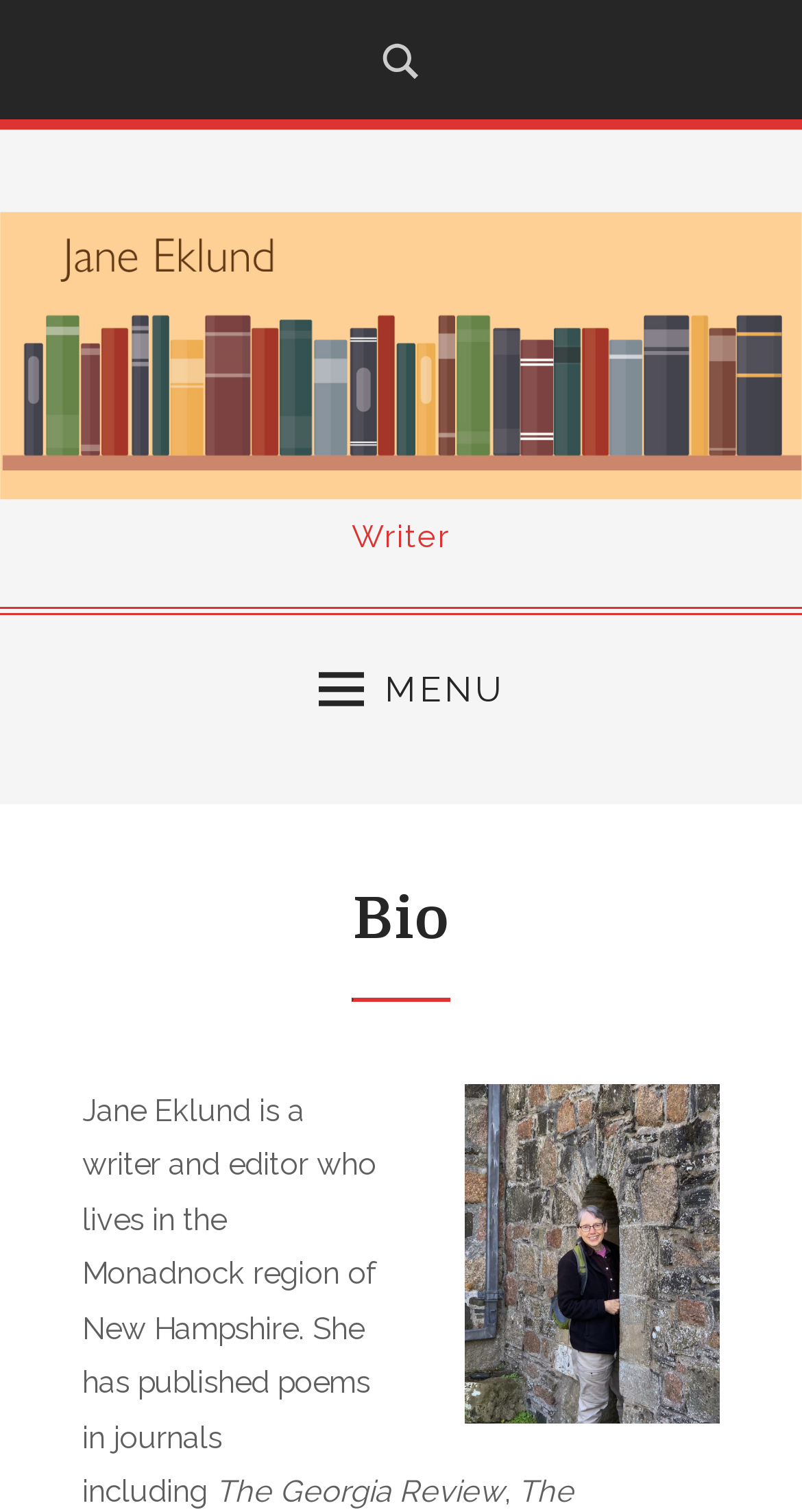Provide a single word or phrase answer to the question: 
What is the purpose of the MENU button?

To navigate the webpage